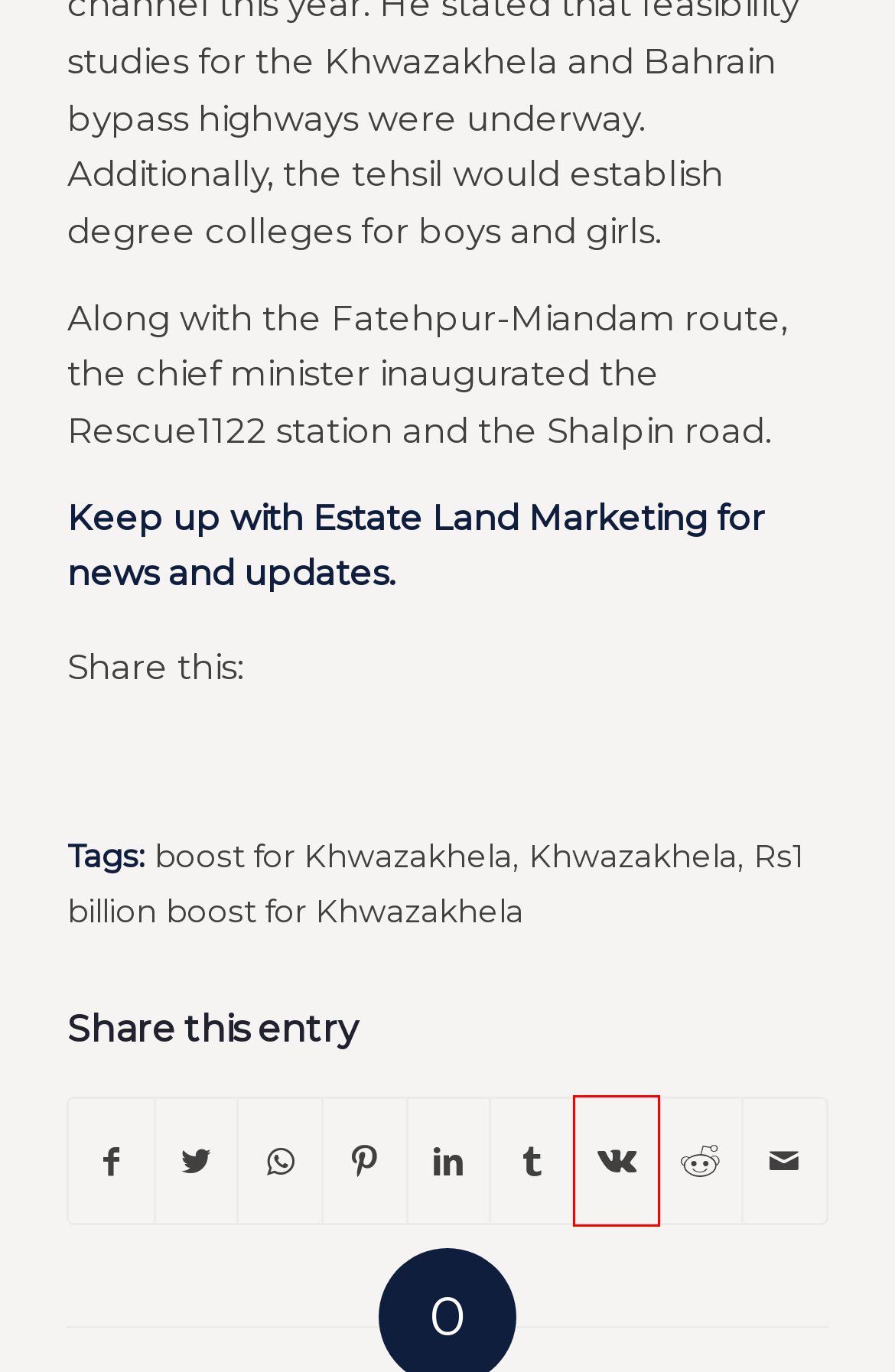You are provided with a screenshot of a webpage that includes a red rectangle bounding box. Please choose the most appropriate webpage description that matches the new webpage after clicking the element within the red bounding box. Here are the candidates:
A. Blog - Real Estate and Property Blogs by Estate Land Marketing
B. Nova City Islamabad | Payment Plan 2024 | NOC | Location Map
C. VK | 登录
D. Khwazakhela - Estate Land Marketing
E. Rudn Enclave Rawalpindi | Payment Plan 2024 | Location | Rda Approved
F. Commercial Property for Sale in Islamabad | Detailed Guide
G. boost for Khwazakhela - Estate Land Marketing
H. Rs1 billion boost for Khwazakhela - Estate Land Marketing

C